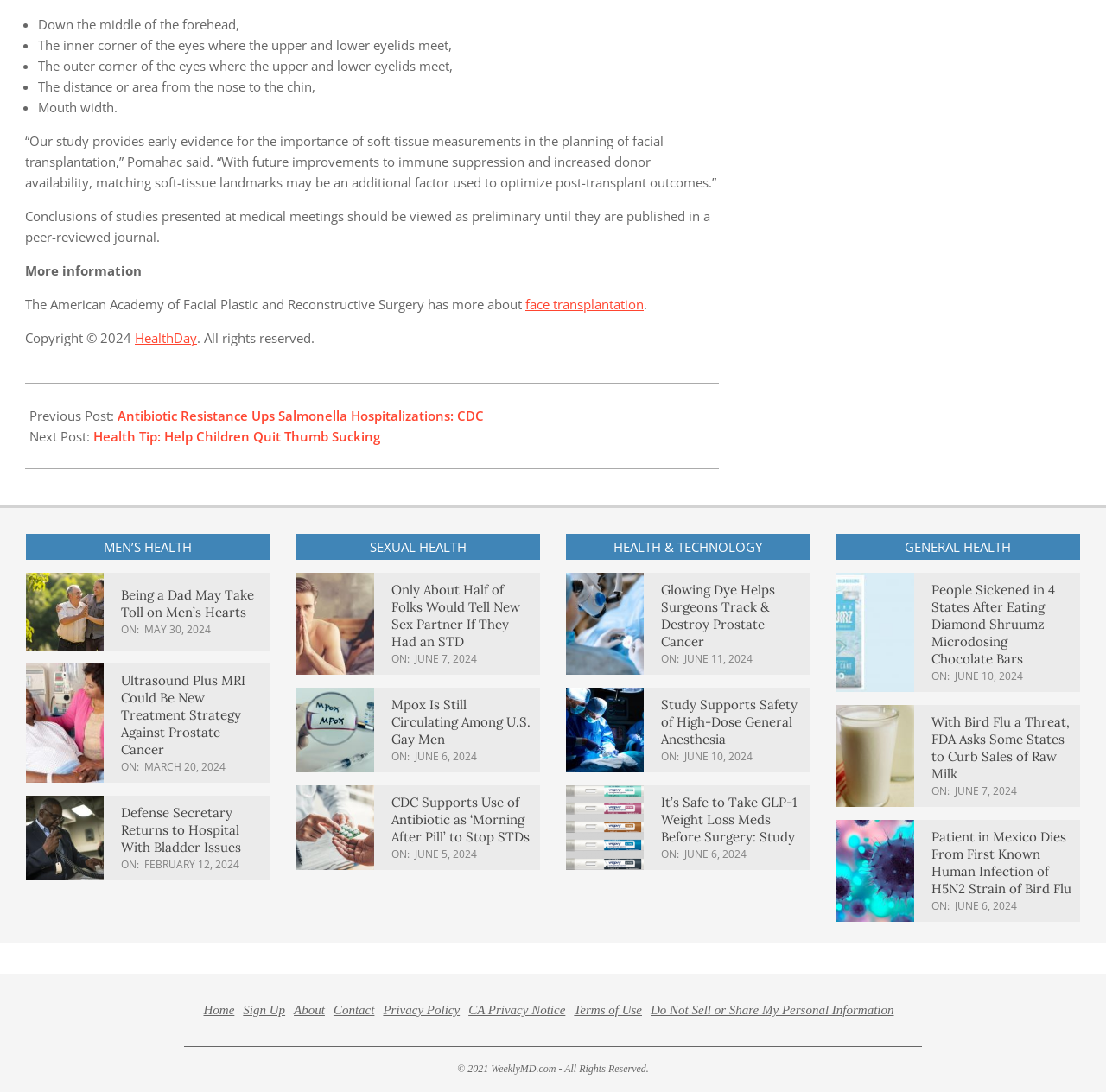What is the topic of the article?
Based on the image, answer the question in a detailed manner.

The article discusses the importance of soft-tissue measurements in facial transplantation, as stated in the quote by Pomahac.